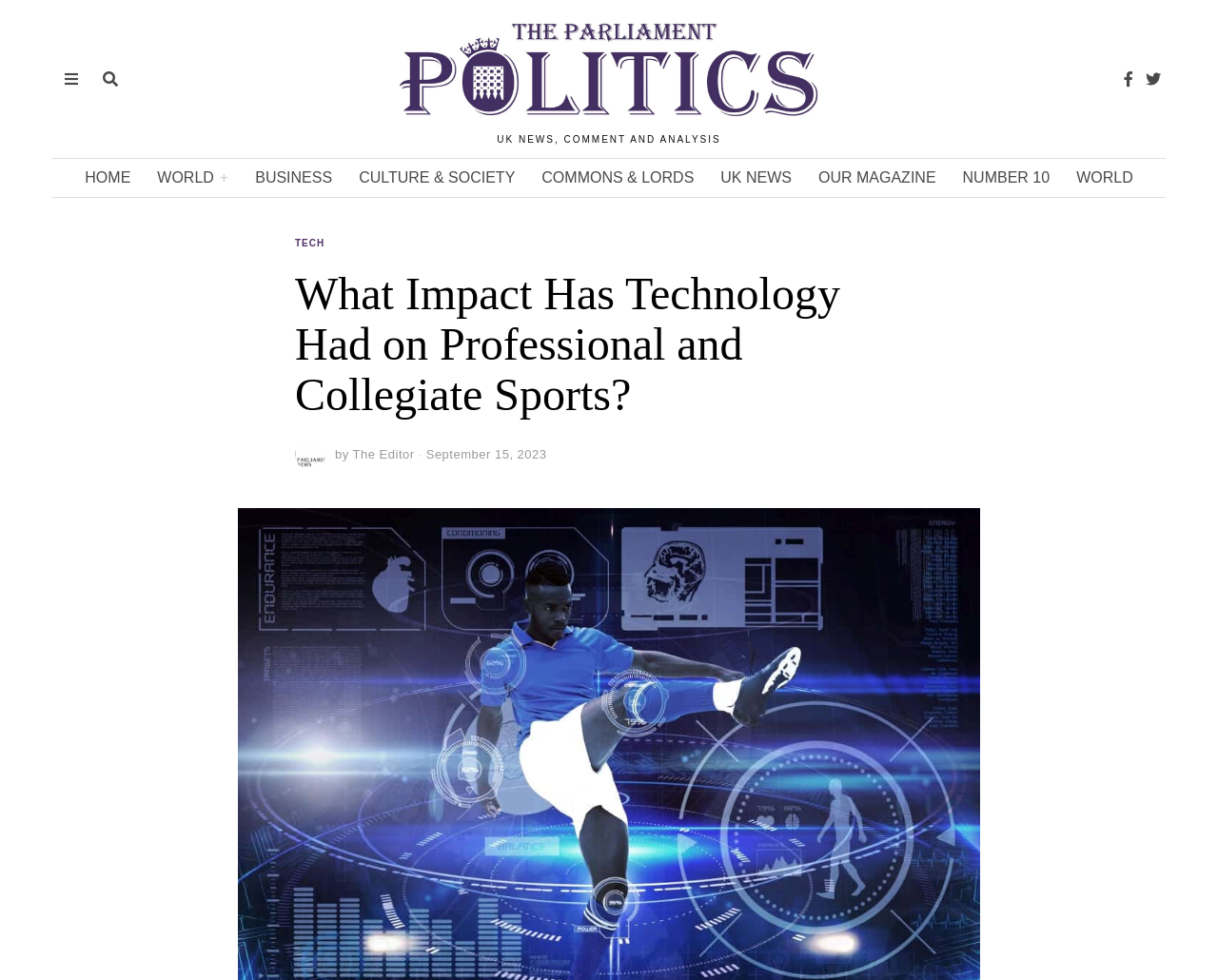Examine the image and give a thorough answer to the following question:
How many main navigation links are there?

I counted the number of main navigation links by examining the links 'HOME', 'WORLD+', 'BUSINESS', 'CULTURE & SOCIETY', 'COMMONS & LORDS', 'UK NEWS', 'OUR MAGAZINE', 'NUMBER 10', and 'WORLD' located at the top of the webpage.